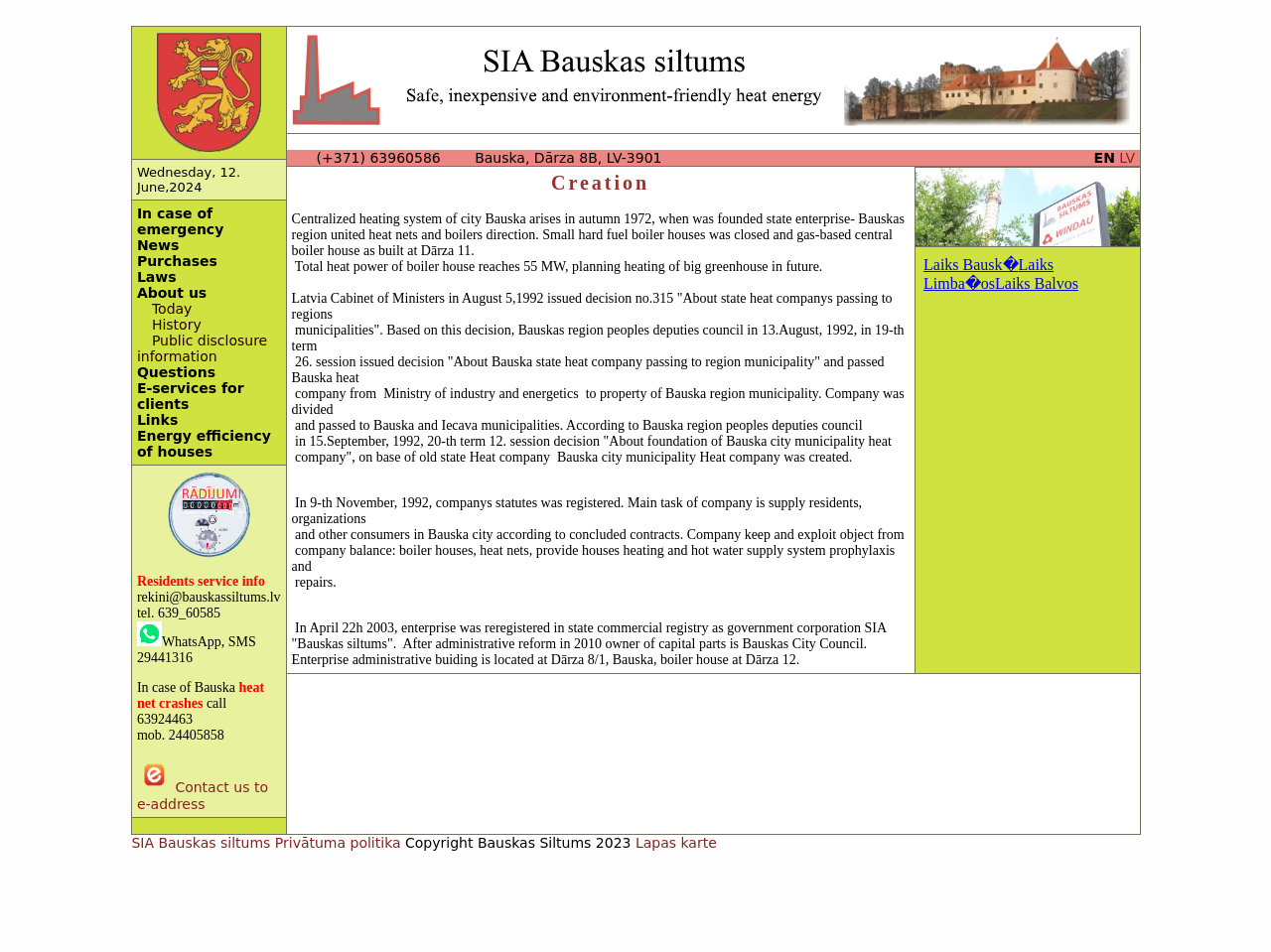Look at the image and write a detailed answer to the question: 
What is the total heat power of the boiler house?

According to the webpage, the total heat power of the boiler house reaches 55 MW, which was planned to heat a big greenhouse in the future.